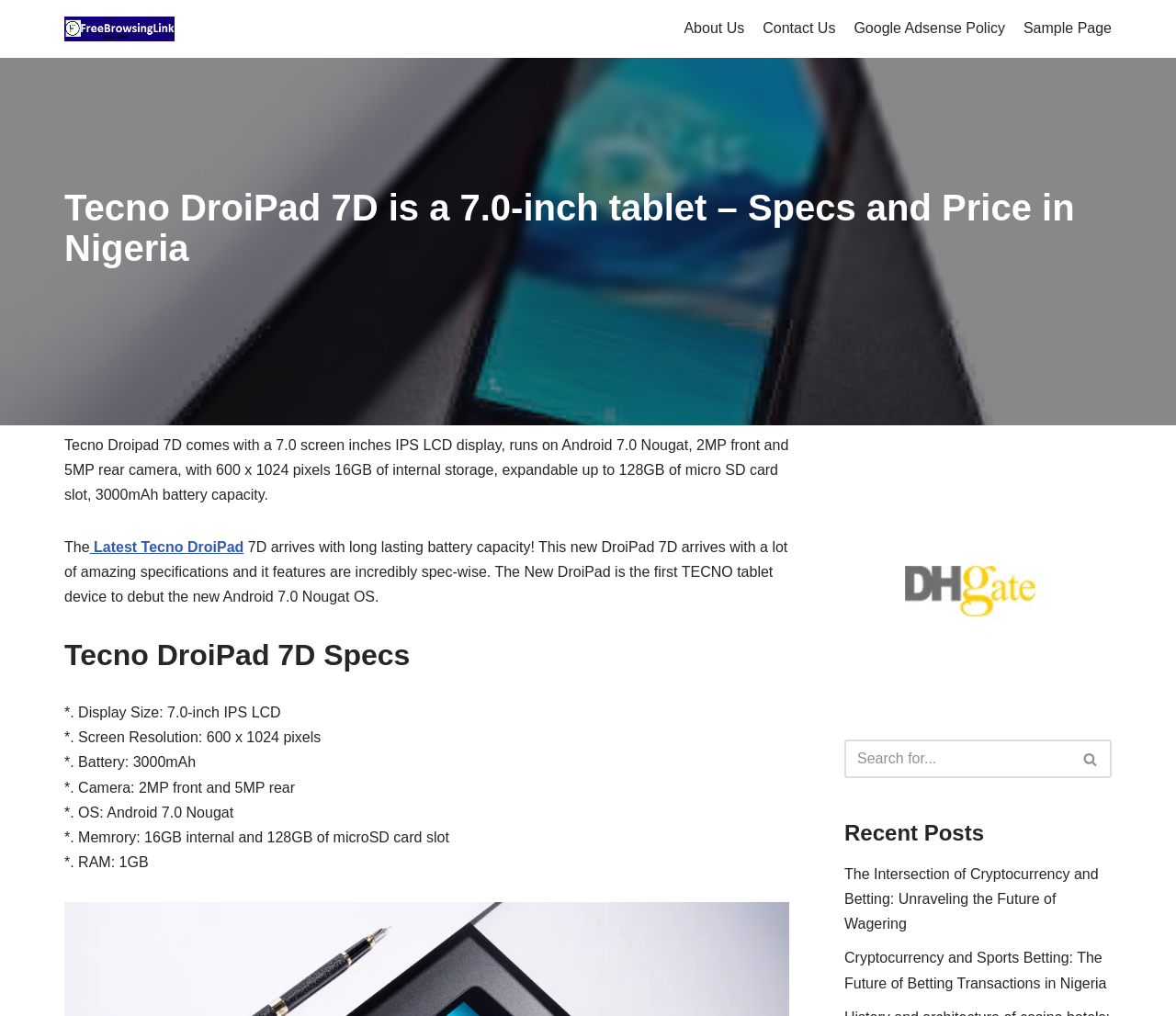What is the internal storage capacity of Tecno DroiPad 7D?
Please provide a comprehensive answer based on the visual information in the image.

I found the answer by looking at the specs section of the webpage, where it says 'Memory: 16GB internal and 128GB of microSD card slot'.